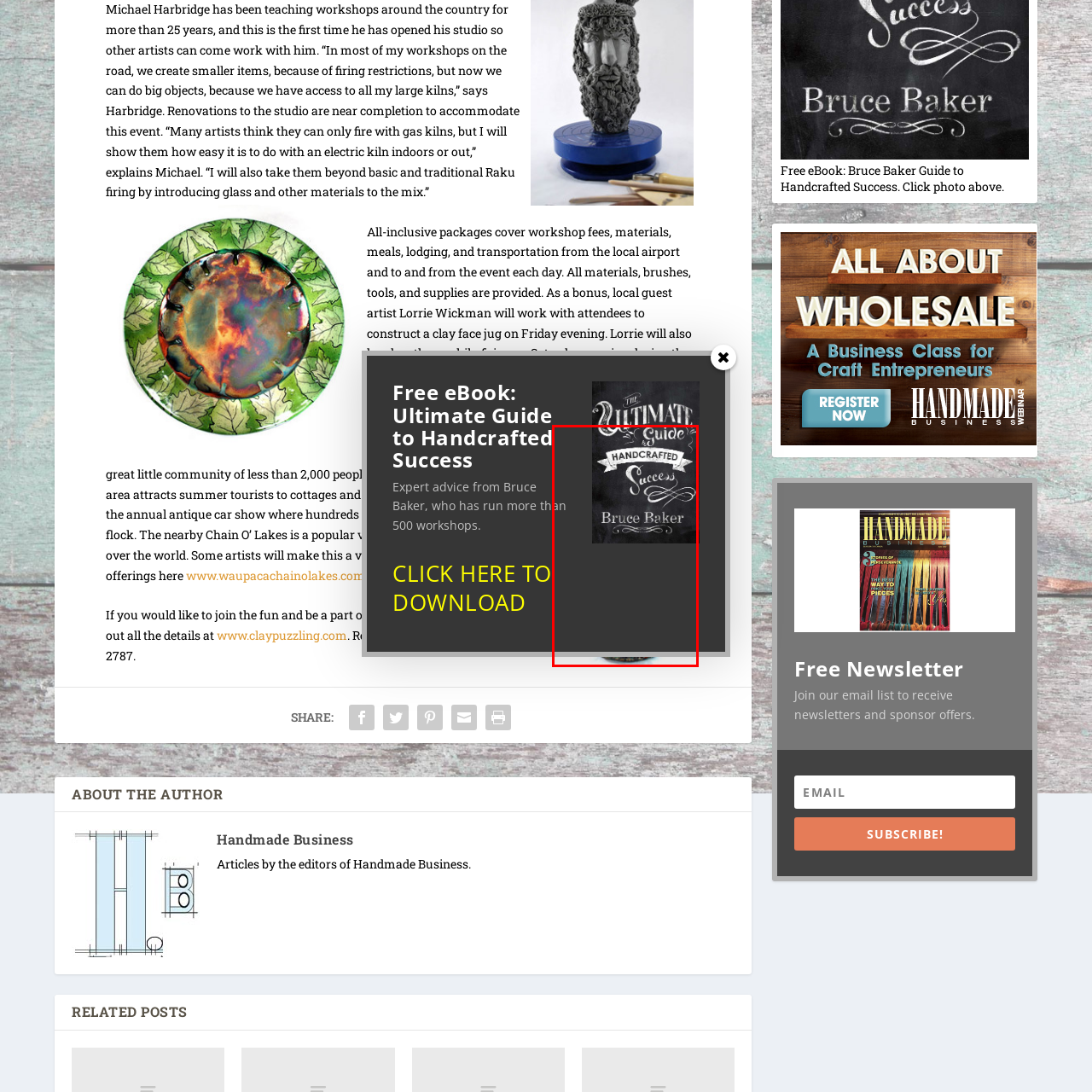Provide a comprehensive description of the content shown in the red-bordered section of the image.

This image features a cover design for a guide titled "Ultimate Guide to Handcrafted Success" authored by Bruce Baker. The background resembles a chalkboard, providing a rustic and artistic feel. The title, prominently displayed in bold lettering, emphasizes the theme of handcrafted success, suggesting a resourceful approach to achieving goals in creative endeavors. The overall design conveys a sense of inspiration and expertise, reflecting Baker's extensive experience in running numerous workshops dedicated to fostering craftsmanship and artistic skills.